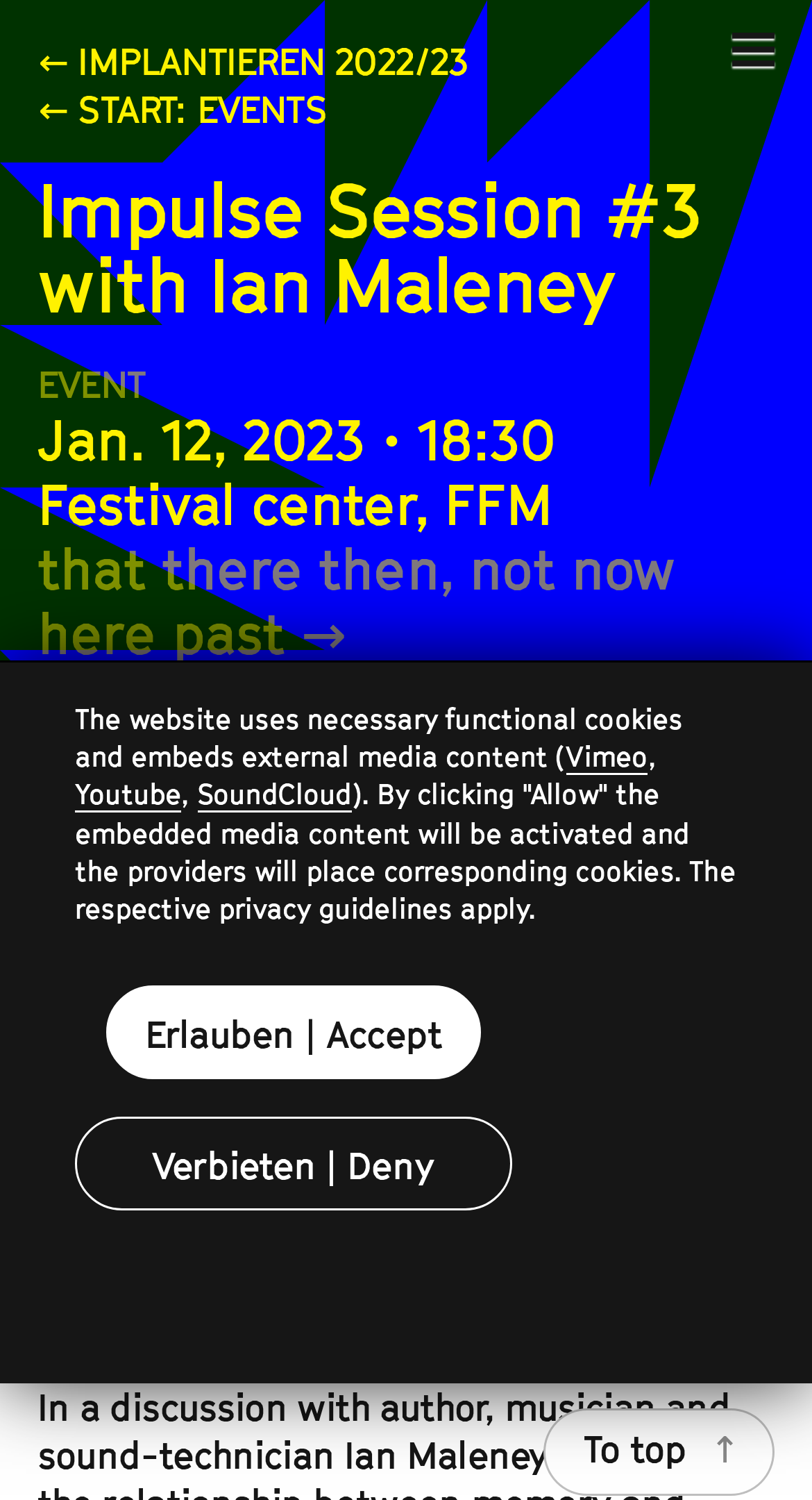What is the time of the impulse session? Using the information from the screenshot, answer with a single word or phrase.

18:30